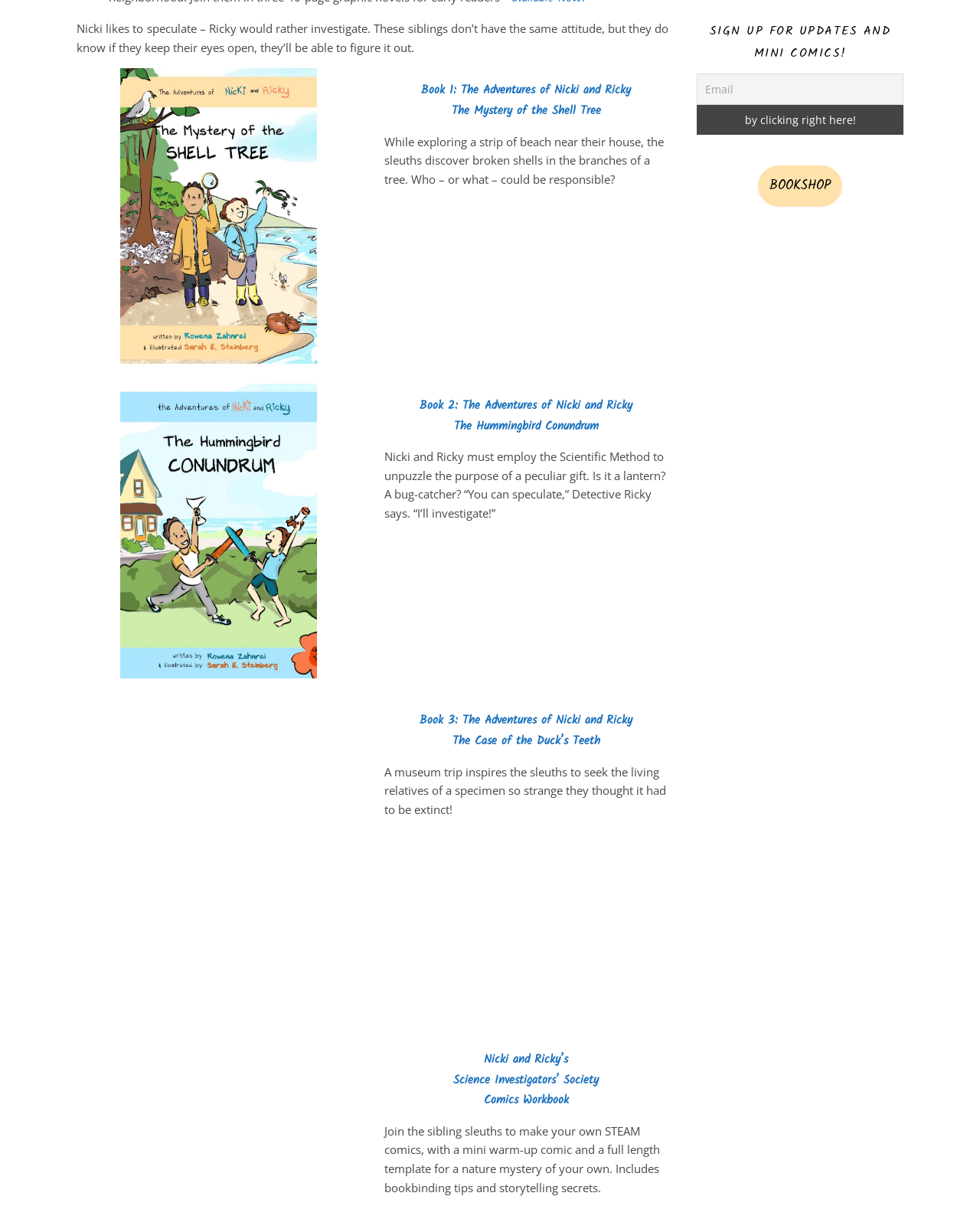Using floating point numbers between 0 and 1, provide the bounding box coordinates in the format (top-left x, top-left y, bottom-right x, bottom-right y). Locate the UI element described here: Comics Workbook

[0.494, 0.895, 0.58, 0.91]